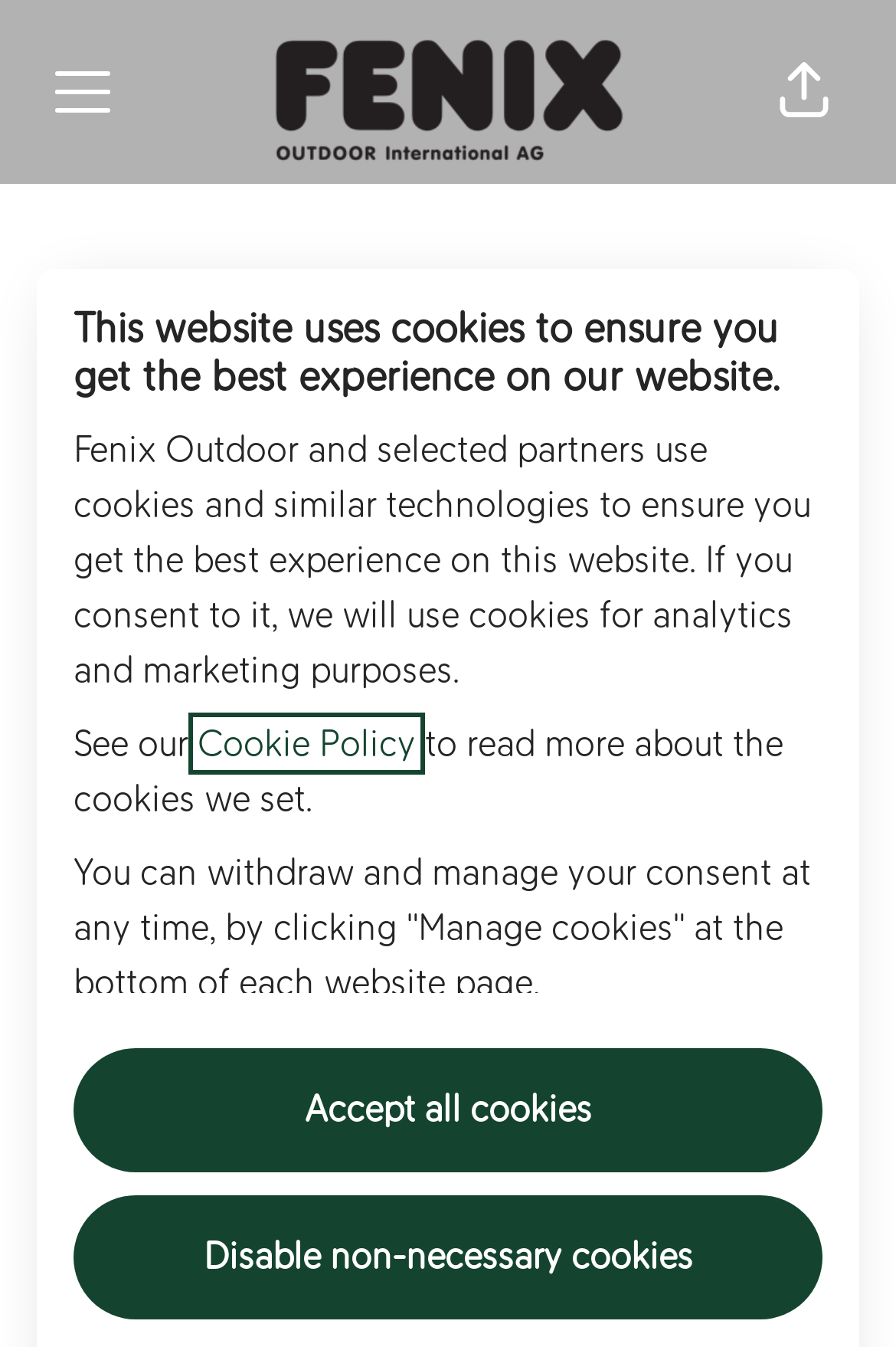Based on what you see in the screenshot, provide a thorough answer to this question: What is Philipp Kloeters' job title?

I found this answer by looking at the heading element that says 'Philipp Kloeters' and the static text element that says 'International Head of PR at Fjällräven – Marketing'.